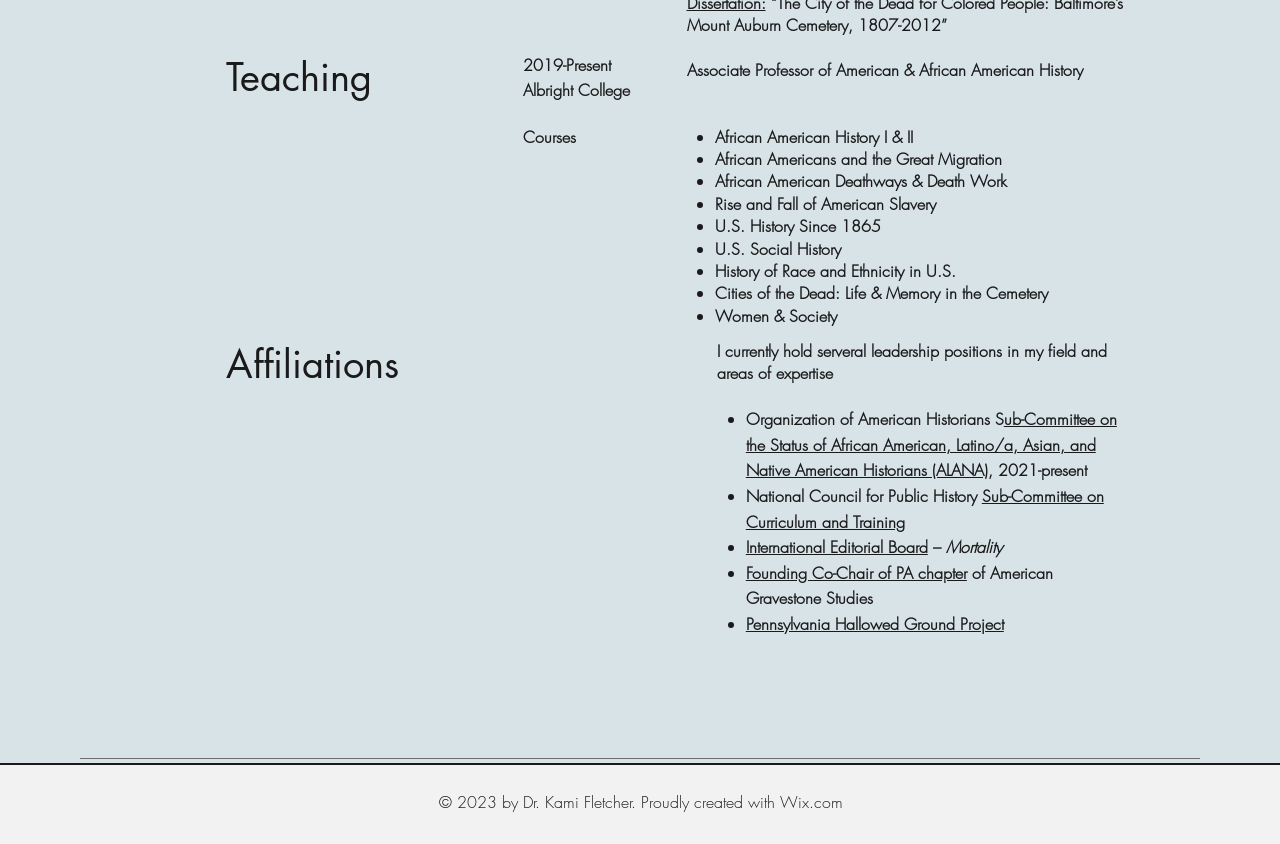Provide the bounding box coordinates for the UI element described in this sentence: "Sub-Committee on Curriculum and Training". The coordinates should be four float values between 0 and 1, i.e., [left, top, right, bottom].

[0.583, 0.575, 0.862, 0.631]